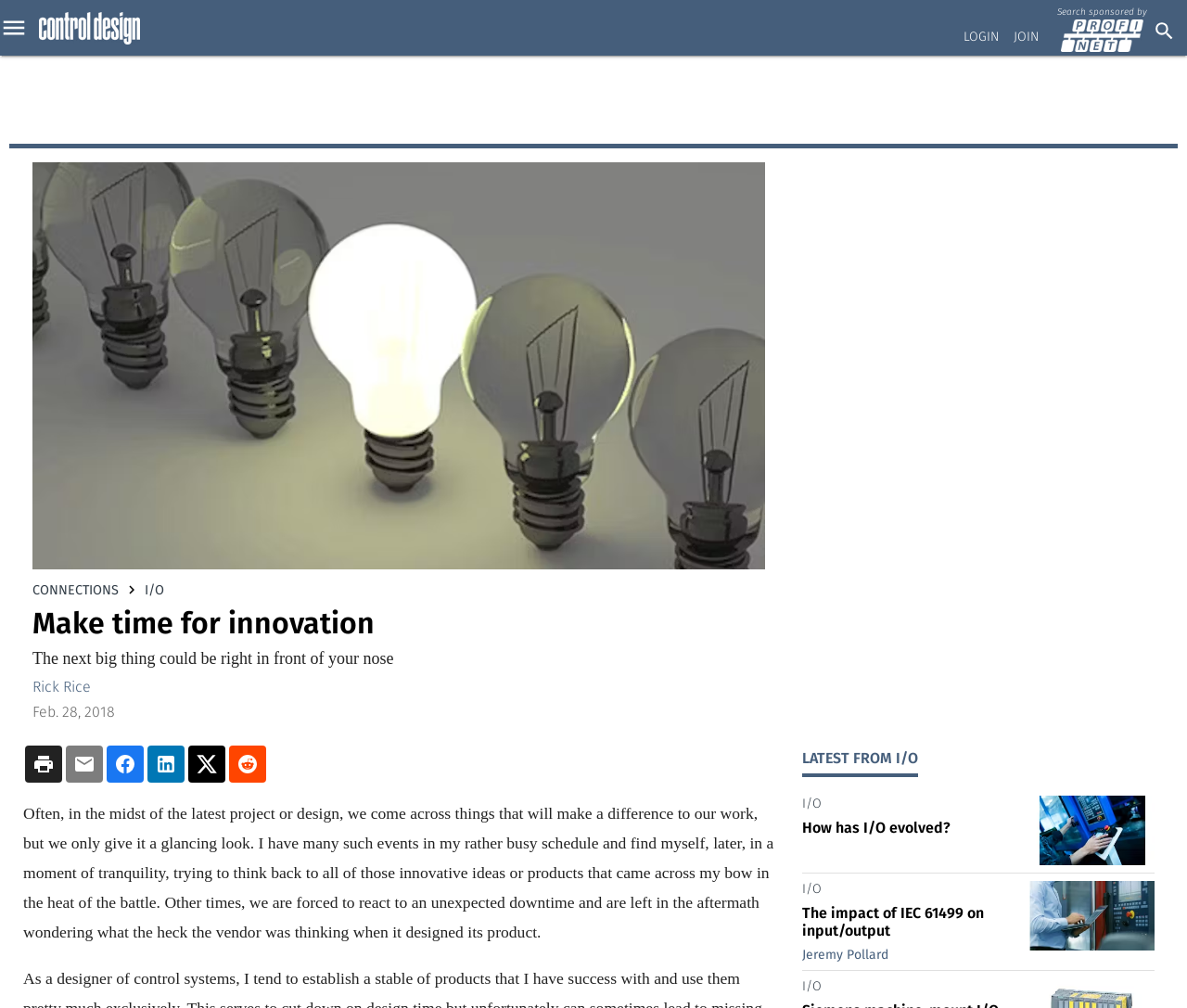Identify the bounding box coordinates of the element that should be clicked to fulfill this task: "Search for something sponsored by". The coordinates should be provided as four float numbers between 0 and 1, i.e., [left, top, right, bottom].

[0.891, 0.006, 0.966, 0.017]